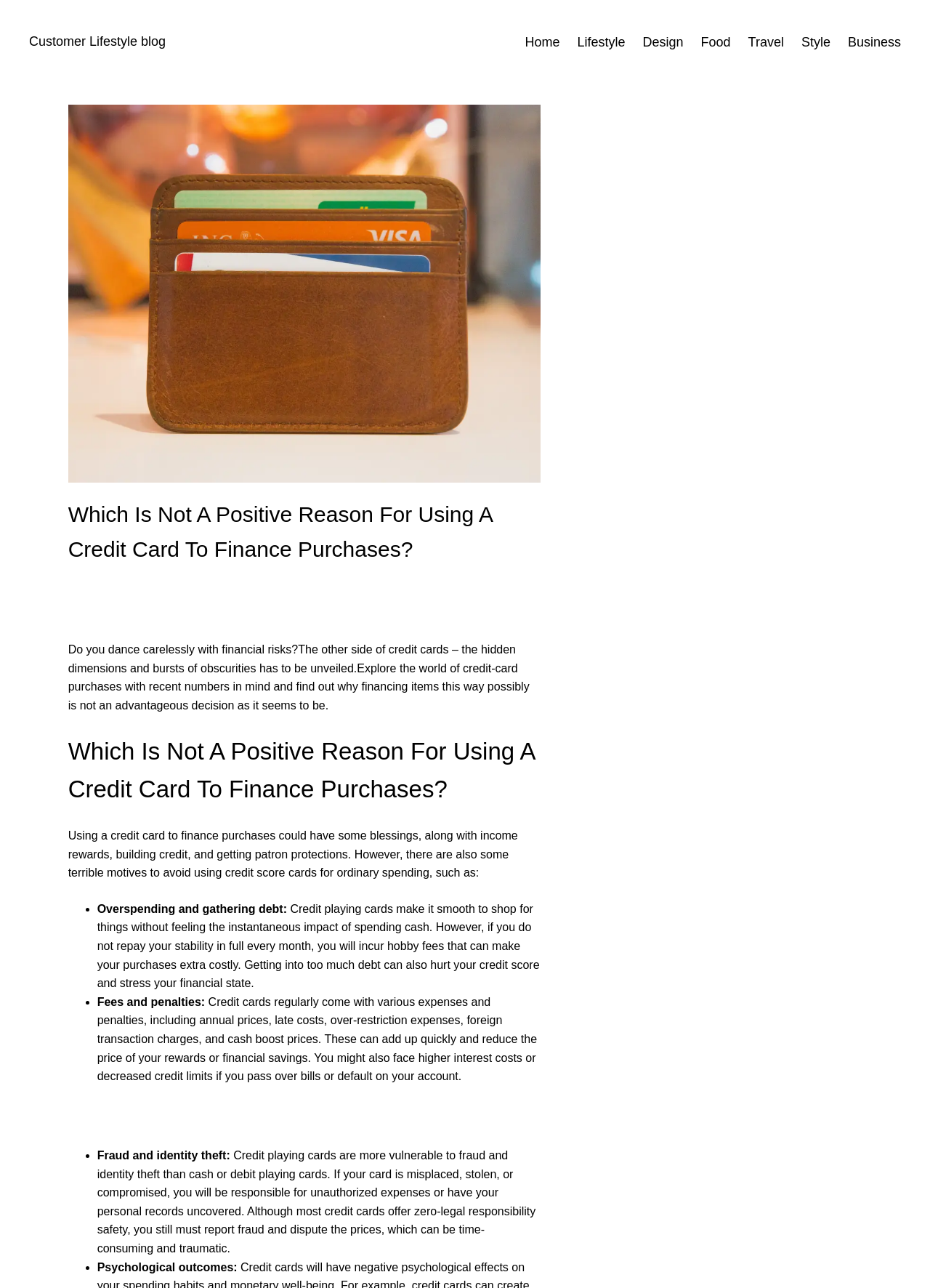Please identify the bounding box coordinates of the clickable region that I should interact with to perform the following instruction: "Click on the 'Home' link". The coordinates should be expressed as four float numbers between 0 and 1, i.e., [left, top, right, bottom].

[0.564, 0.025, 0.602, 0.041]